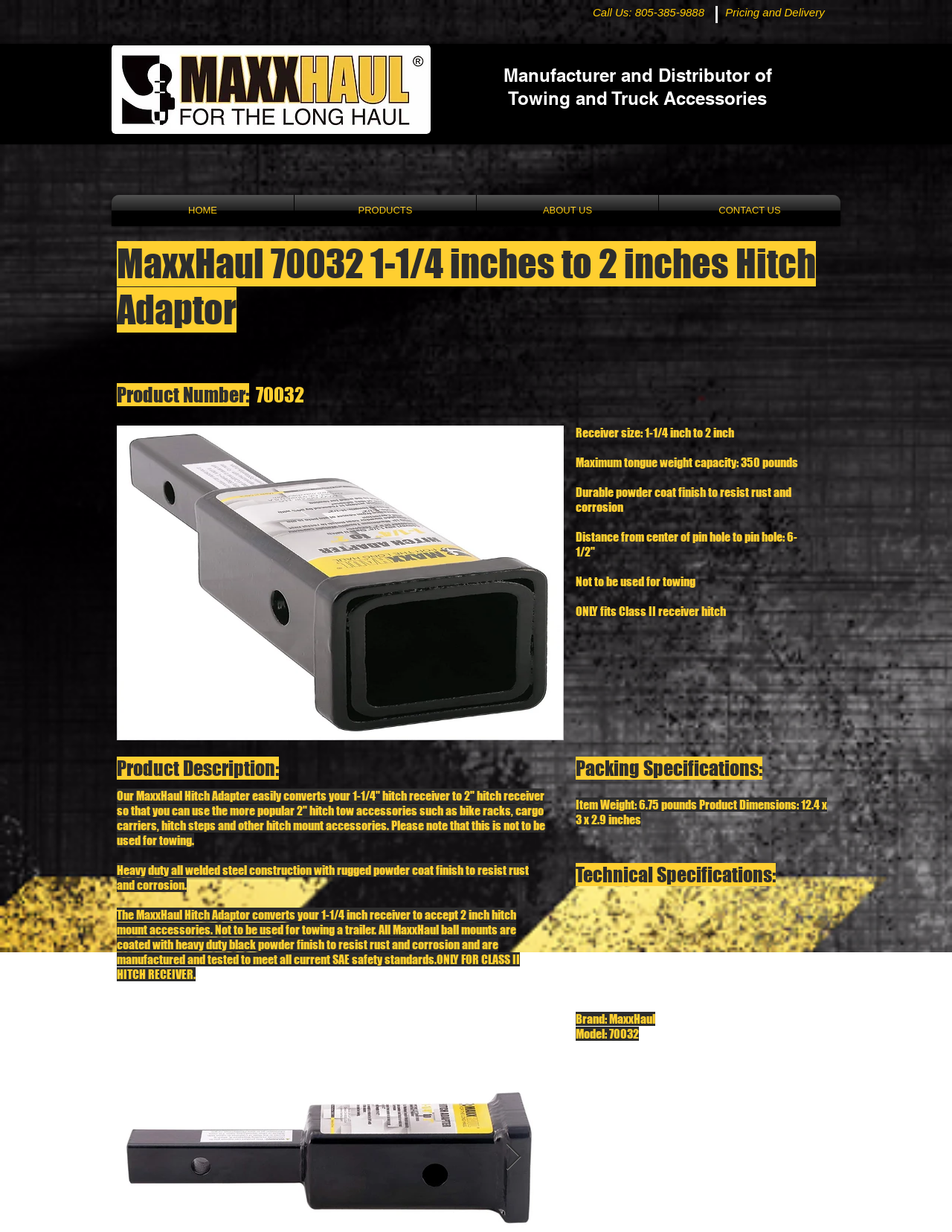Find and provide the bounding box coordinates for the UI element described with: "HOME".

[0.117, 0.158, 0.309, 0.184]